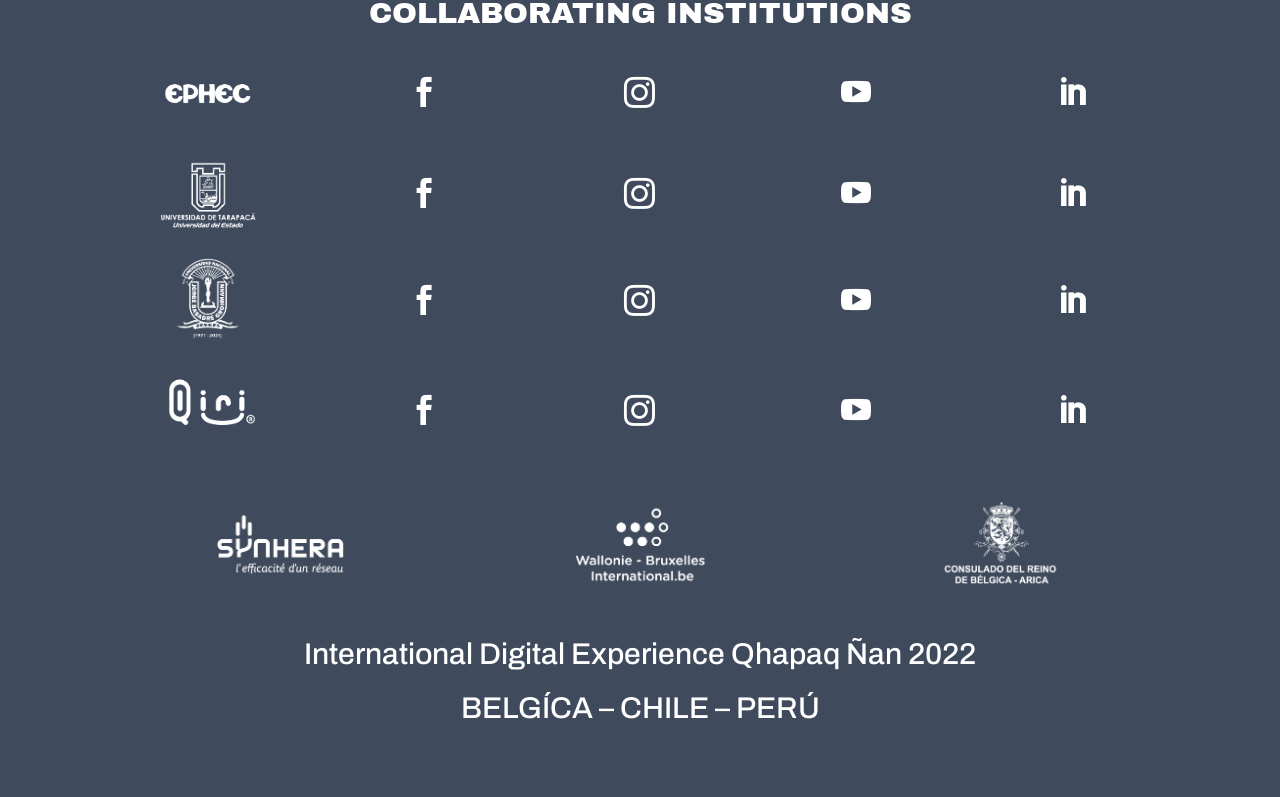Please locate the clickable area by providing the bounding box coordinates to follow this instruction: "Open the 'IMG_6031' image".

None